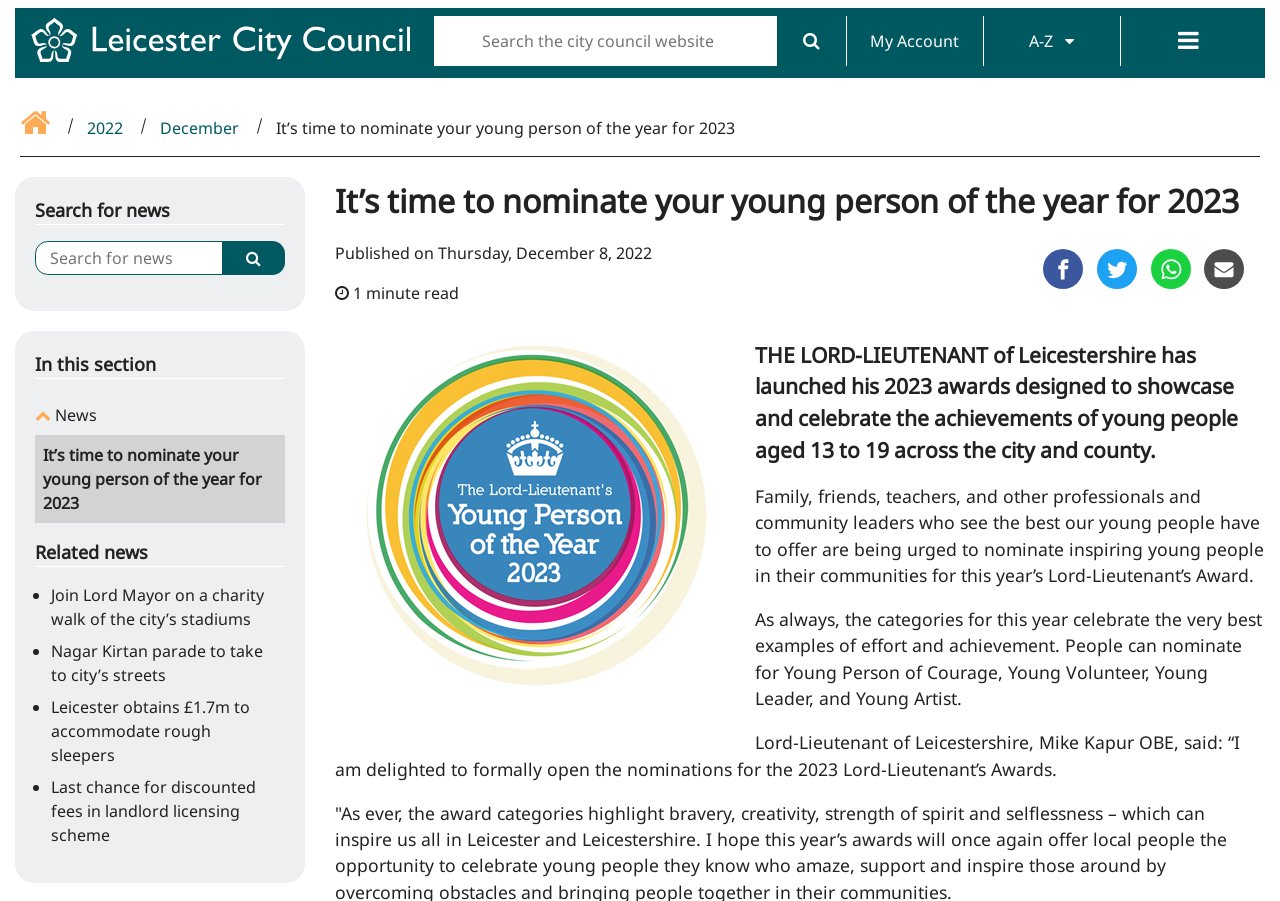Carefully examine the image and provide an in-depth answer to the question: What is the age range for the young people eligible for the award?

The webpage states that the Lord-Lieutenant's award is designed to showcase and celebrate the achievements of young people aged 13 to 19 across the city and county.